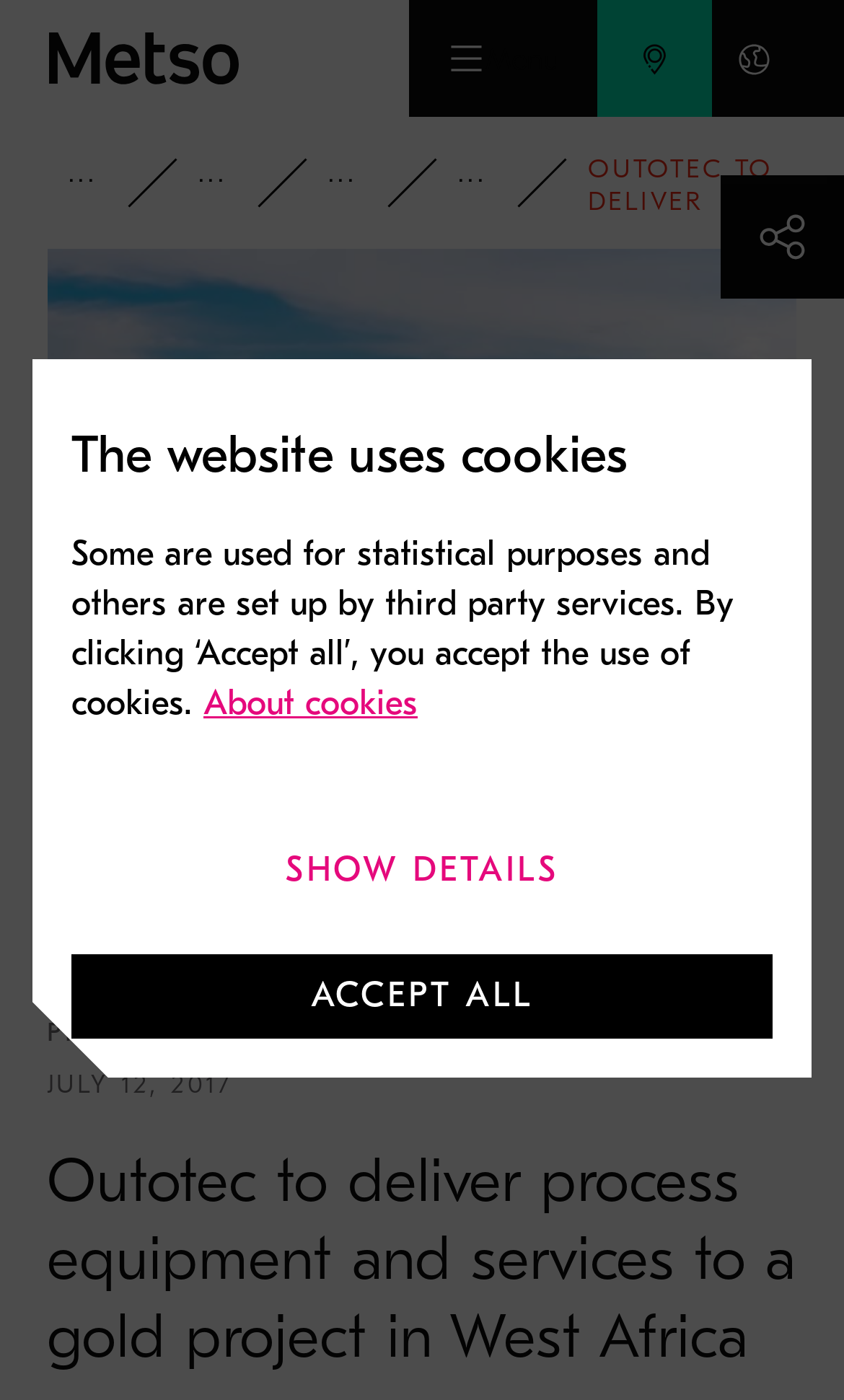Determine the bounding box coordinates of the region that needs to be clicked to achieve the task: "Click the 'Menu' button".

[0.485, 0.0, 0.708, 0.083]